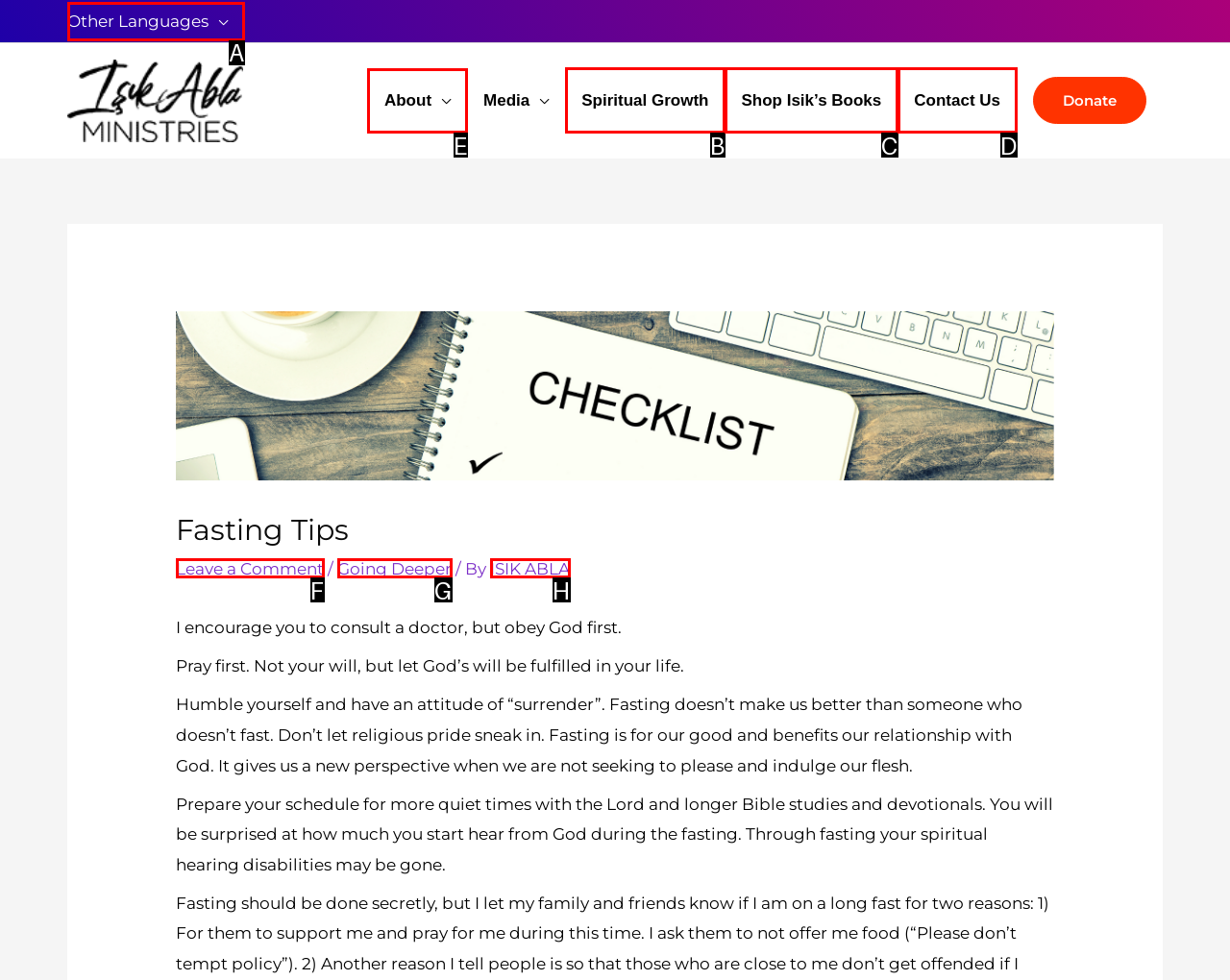Look at the highlighted elements in the screenshot and tell me which letter corresponds to the task: Go to the 'About' page.

E